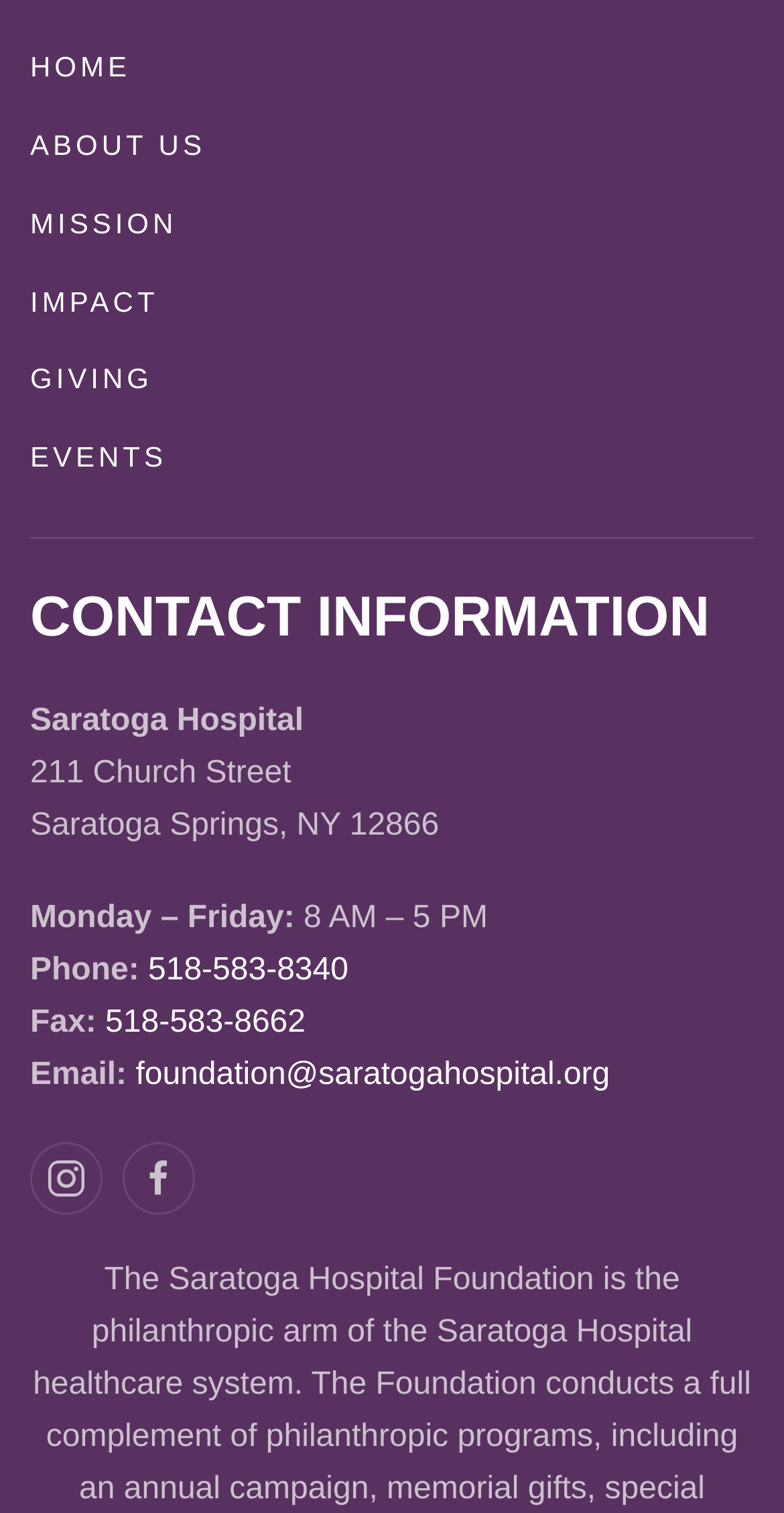Please indicate the bounding box coordinates of the element's region to be clicked to achieve the instruction: "send an email to the foundation". Provide the coordinates as four float numbers between 0 and 1, i.e., [left, top, right, bottom].

[0.173, 0.699, 0.778, 0.722]